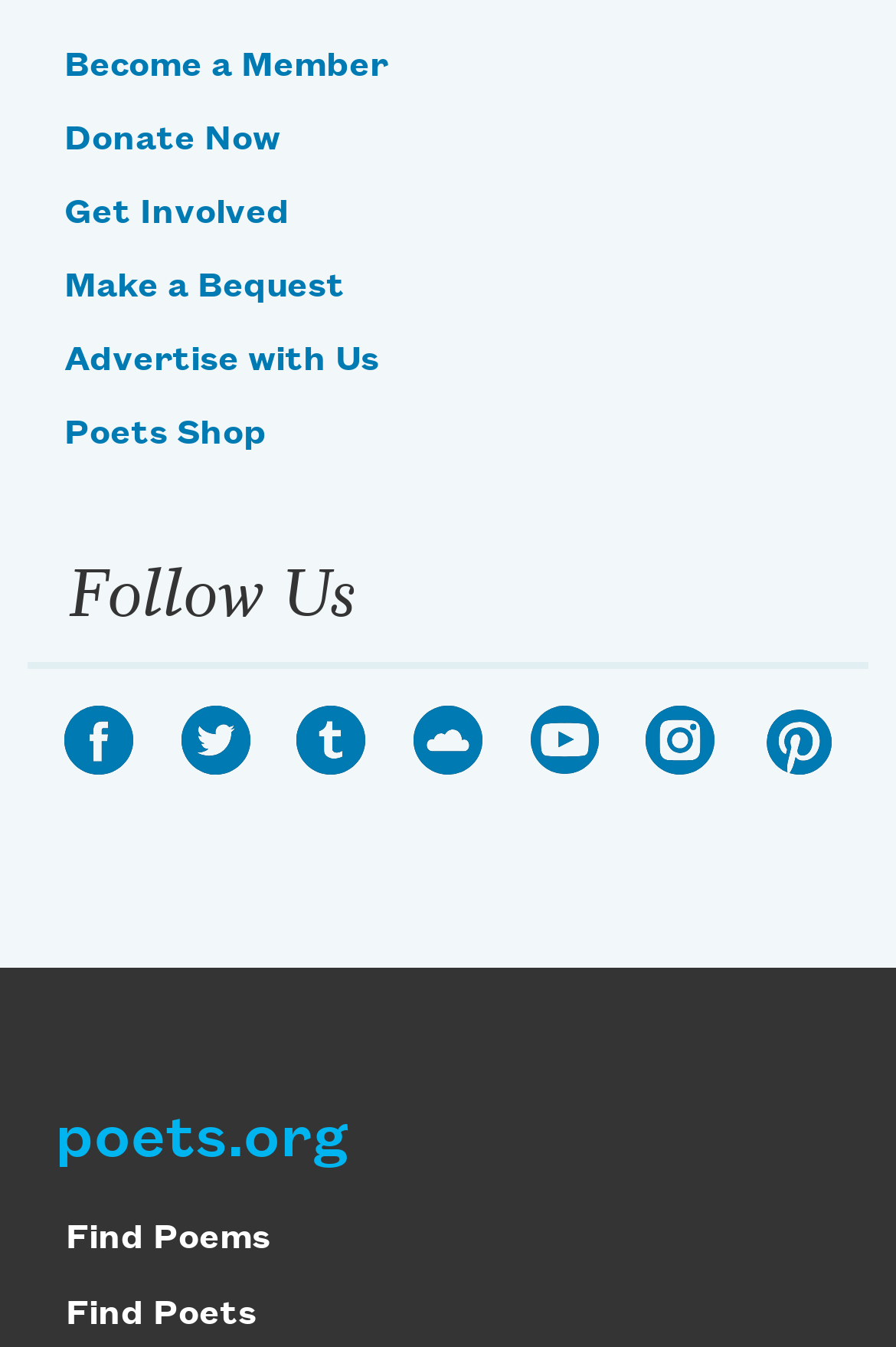Please specify the bounding box coordinates of the element that should be clicked to execute the given instruction: 'Follow us on Facebook'. Ensure the coordinates are four float numbers between 0 and 1, expressed as [left, top, right, bottom].

[0.072, 0.524, 0.149, 0.576]